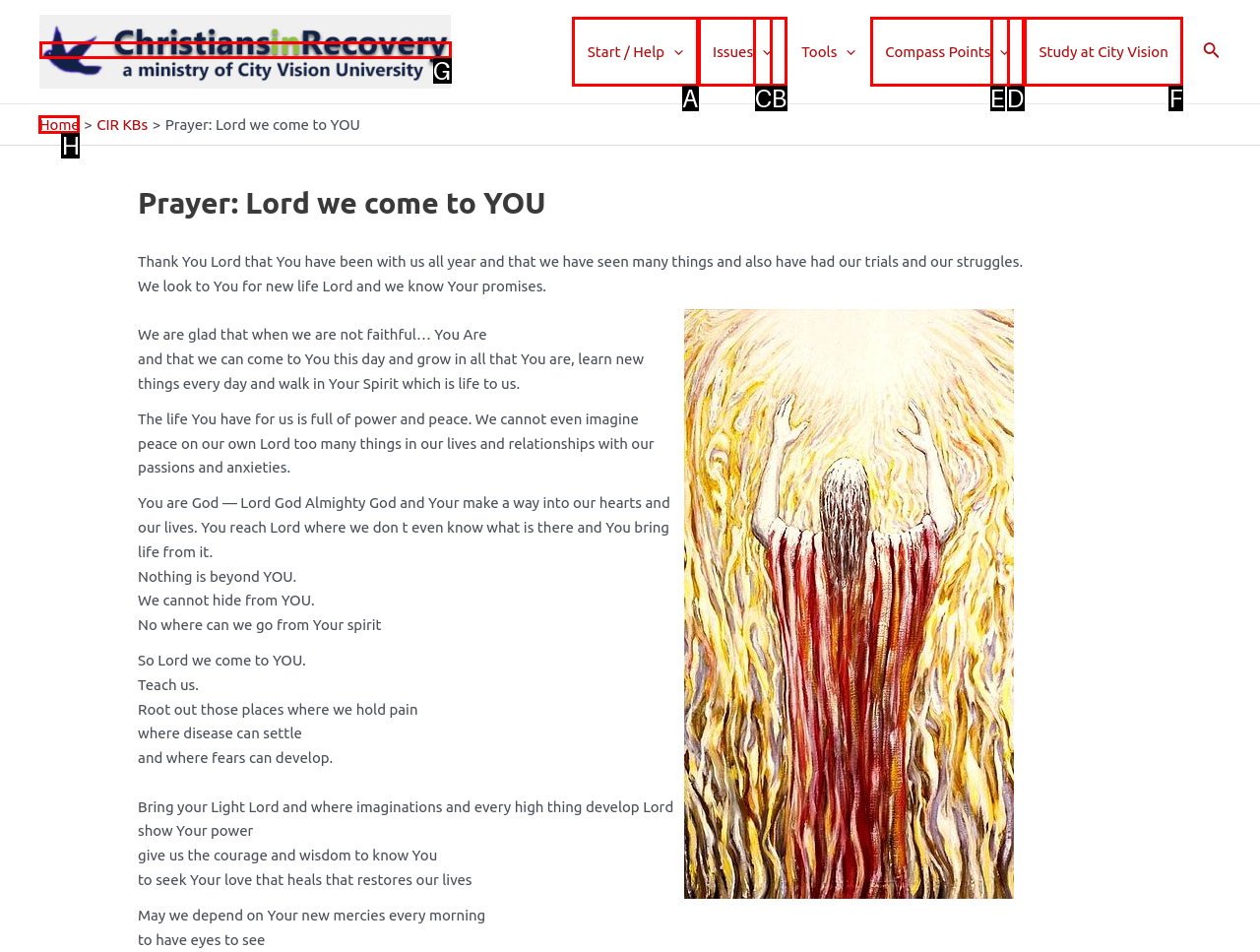Which option should be clicked to execute the task: Go to the Home page?
Reply with the letter of the chosen option.

H